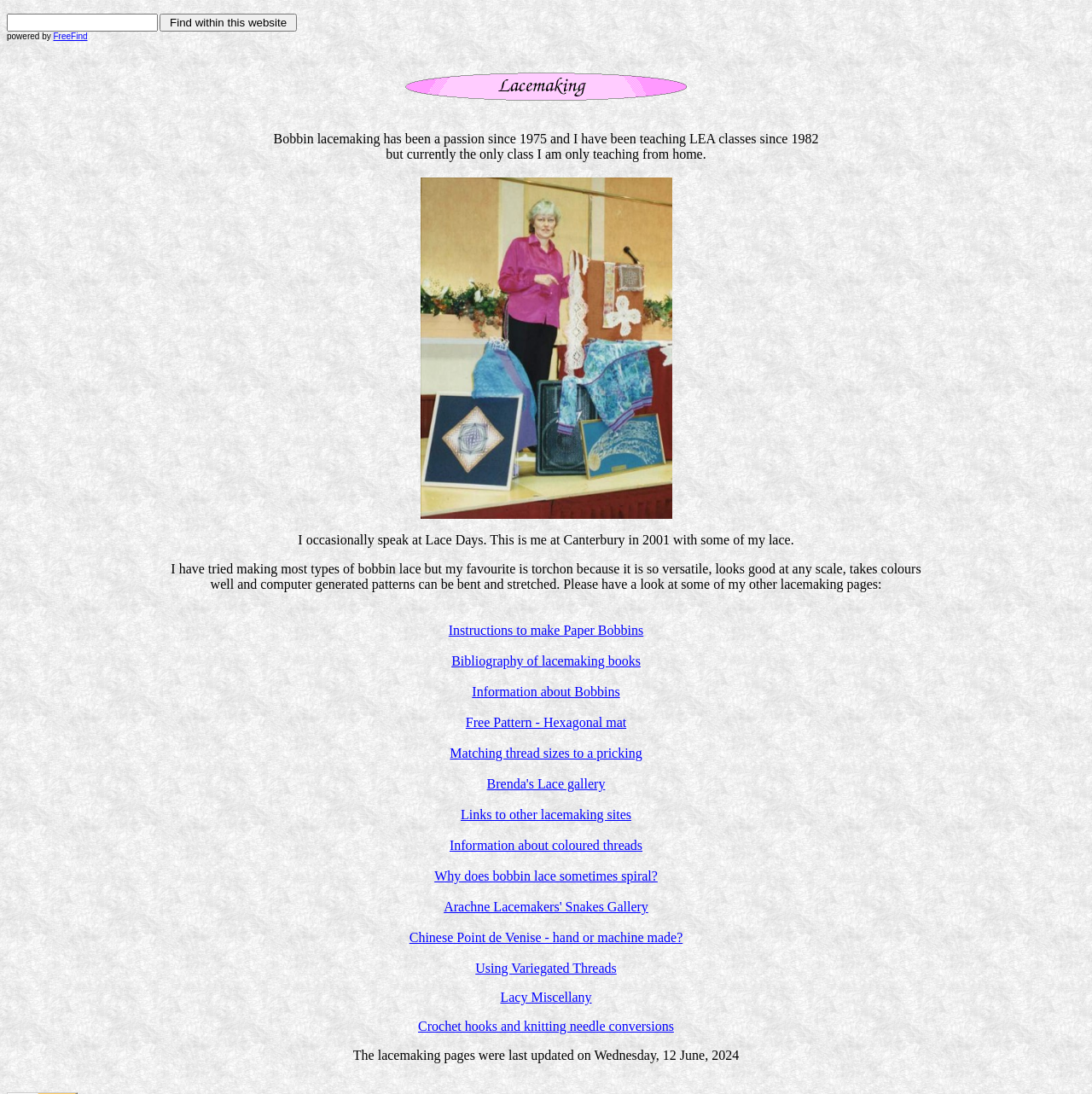Determine the bounding box coordinates for the UI element described. Format the coordinates as (top-left x, top-left y, bottom-right x, bottom-right y) and ensure all values are between 0 and 1. Element description: Bibliography of lacemaking books

[0.413, 0.598, 0.587, 0.611]